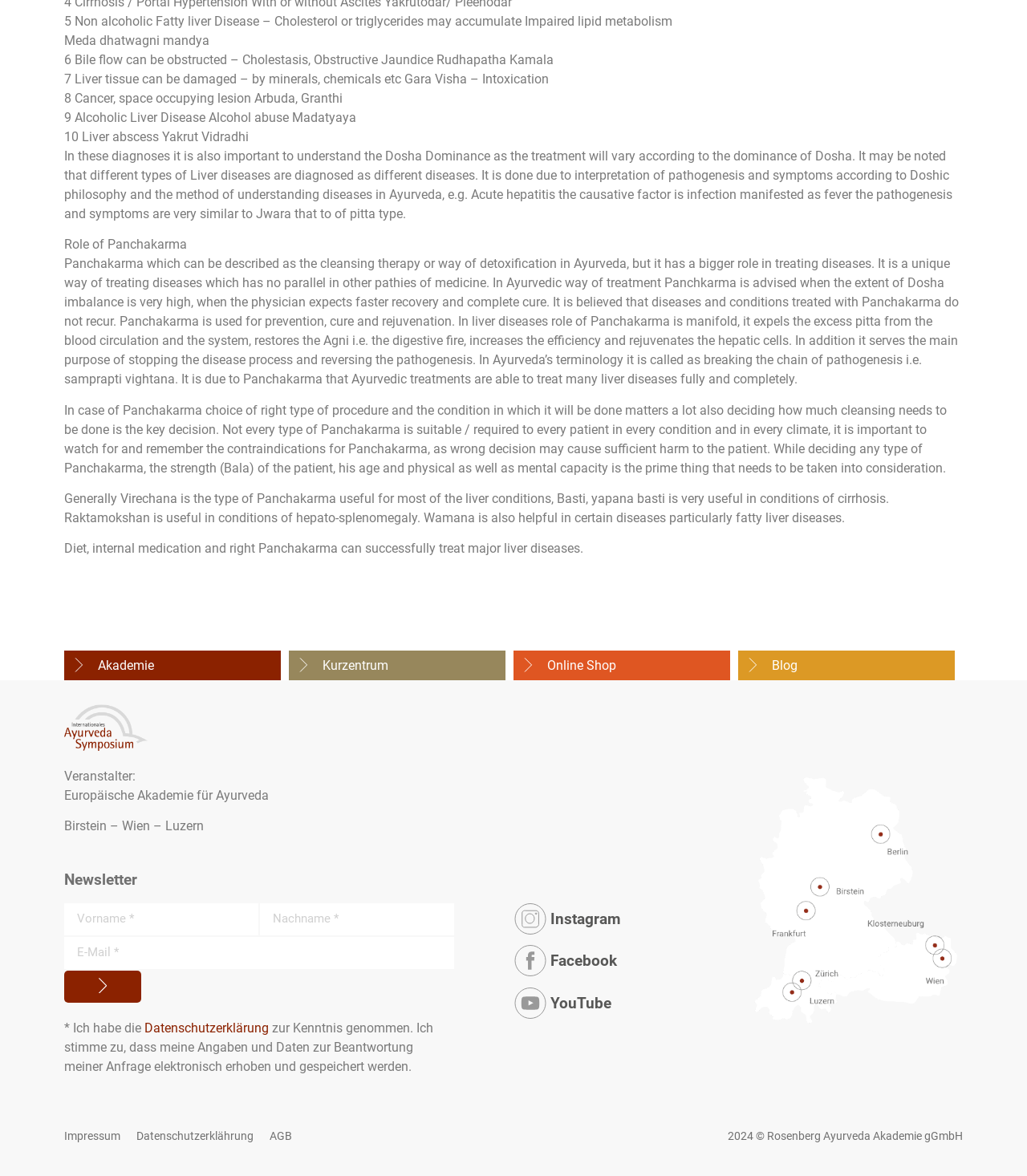How many buttons are there on the webpage?
Use the screenshot to answer the question with a single word or phrase.

5